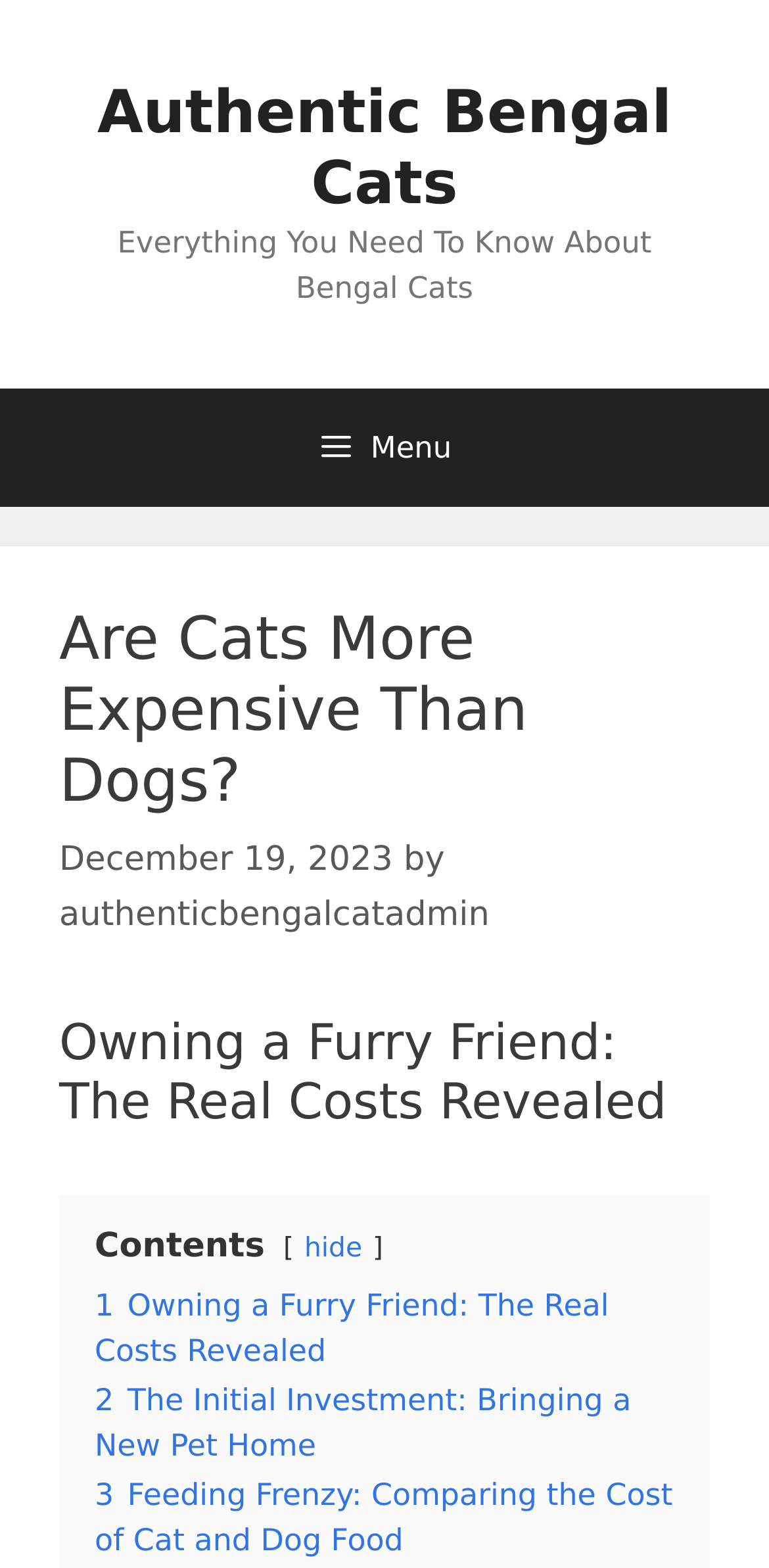When was the article published?
Using the image as a reference, answer with just one word or a short phrase.

December 19, 2023